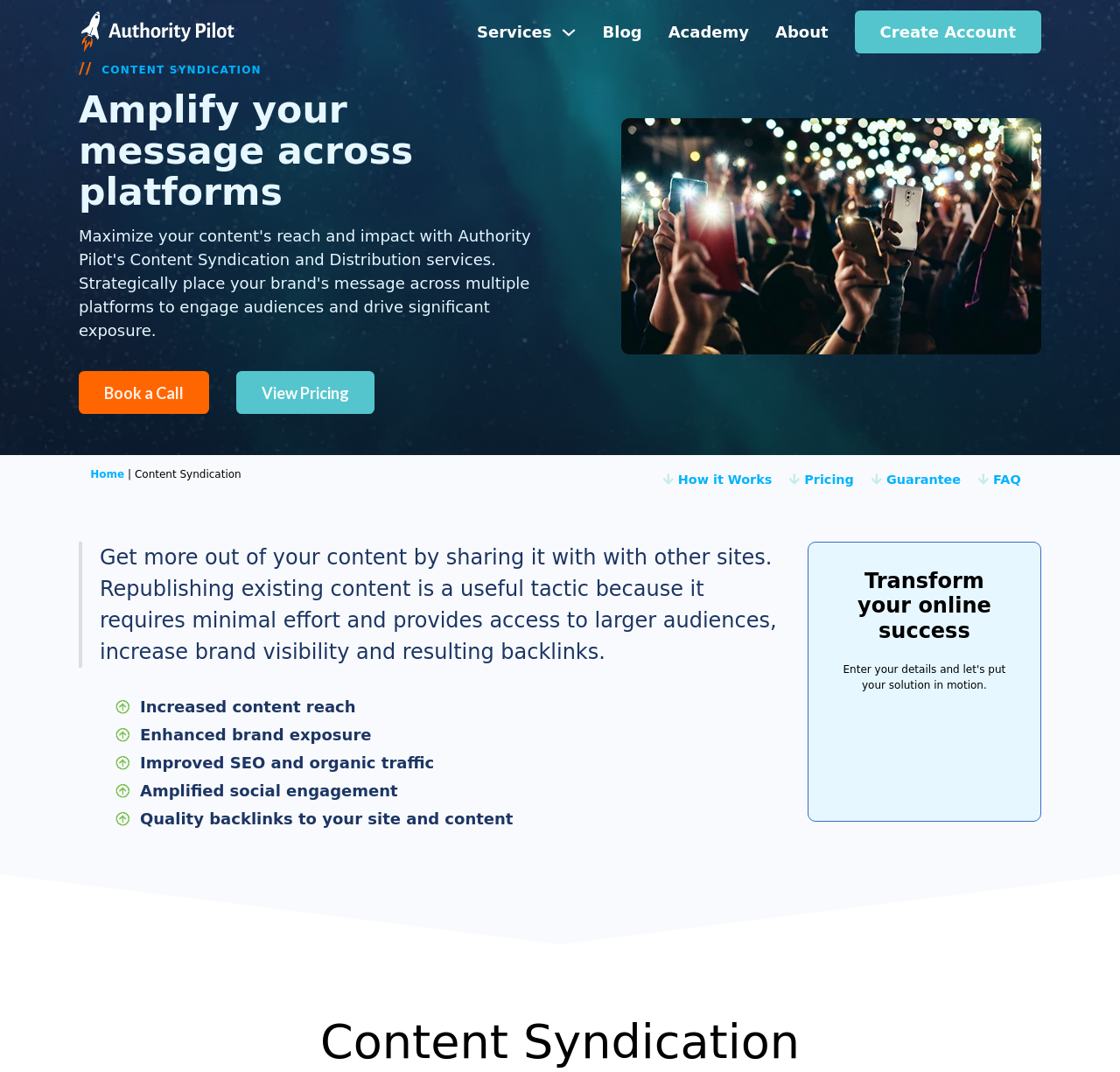Identify the bounding box coordinates for the element you need to click to achieve the following task: "View Pricing". Provide the bounding box coordinates as four float numbers between 0 and 1, in the form [left, top, right, bottom].

[0.211, 0.346, 0.334, 0.386]